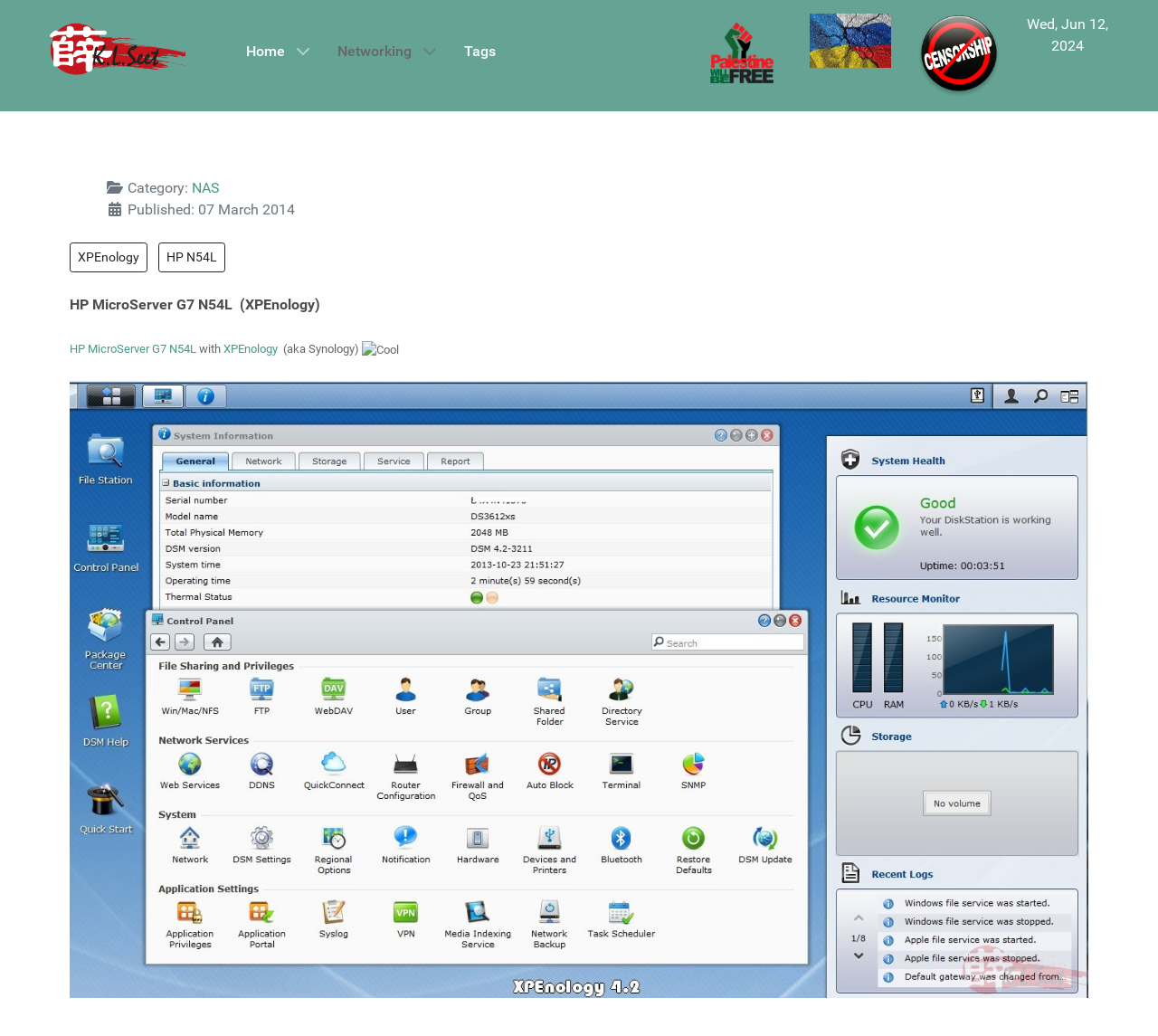Can you specify the bounding box coordinates of the area that needs to be clicked to fulfill the following instruction: "Check published date"?

[0.11, 0.194, 0.255, 0.21]